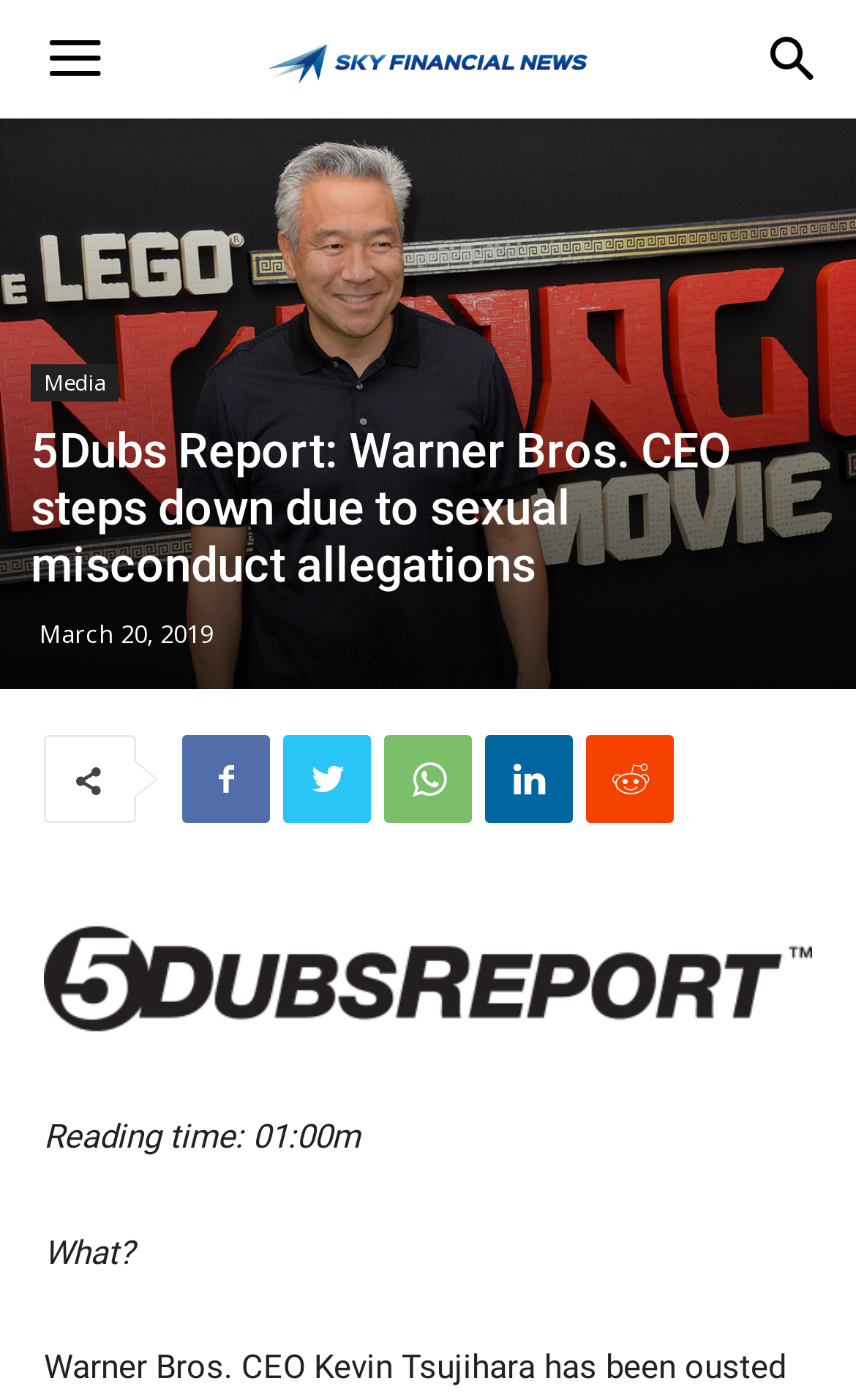Detail the various sections and features present on the webpage.

The webpage is a news article from Sky Financial News, specifically the 5Dubs Report, with a focus on Warner Bros. CEO stepping down due to sexual misconduct allegations. 

At the top of the page, there are two icons, one on the left and one on the right, represented by '\ue83e' and '\ue80a' respectively. Below these icons, there is a large image that spans the entire width of the page. 

Underneath the image, there is a header section that contains several elements. On the left, there is a link labeled "Media". Next to it, there is a heading that displays the title of the article, "5Dubs Report: Warner Bros. CEO steps down due to sexual misconduct allegations". 

To the right of the heading, there is a time element that shows the date "March 20, 2019". Below the time element, there are five social media links, represented by icons '\ue818', '\ue831', '\uf232', '\ue81f', and '\ue827', arranged horizontally. 

Further down, there is a figure element that takes up most of the width of the page. Below the figure, there are two lines of text. The first line displays the reading time of the article, "01:00m", and the second line asks the question "What?".